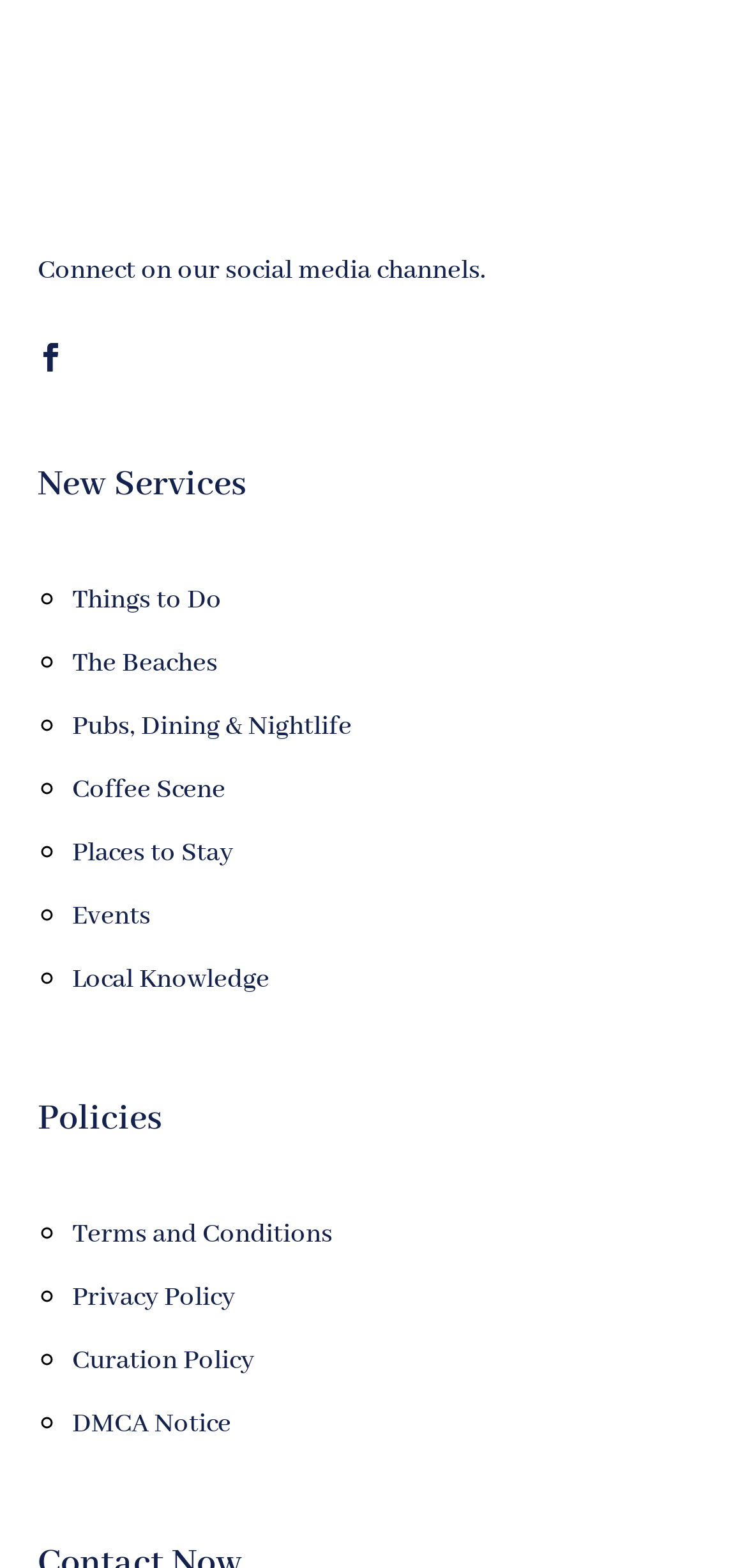Using floating point numbers between 0 and 1, provide the bounding box coordinates in the format (top-left x, top-left y, bottom-right x, bottom-right y). Locate the UI element described here: Terms and Conditions

[0.096, 0.776, 0.445, 0.798]